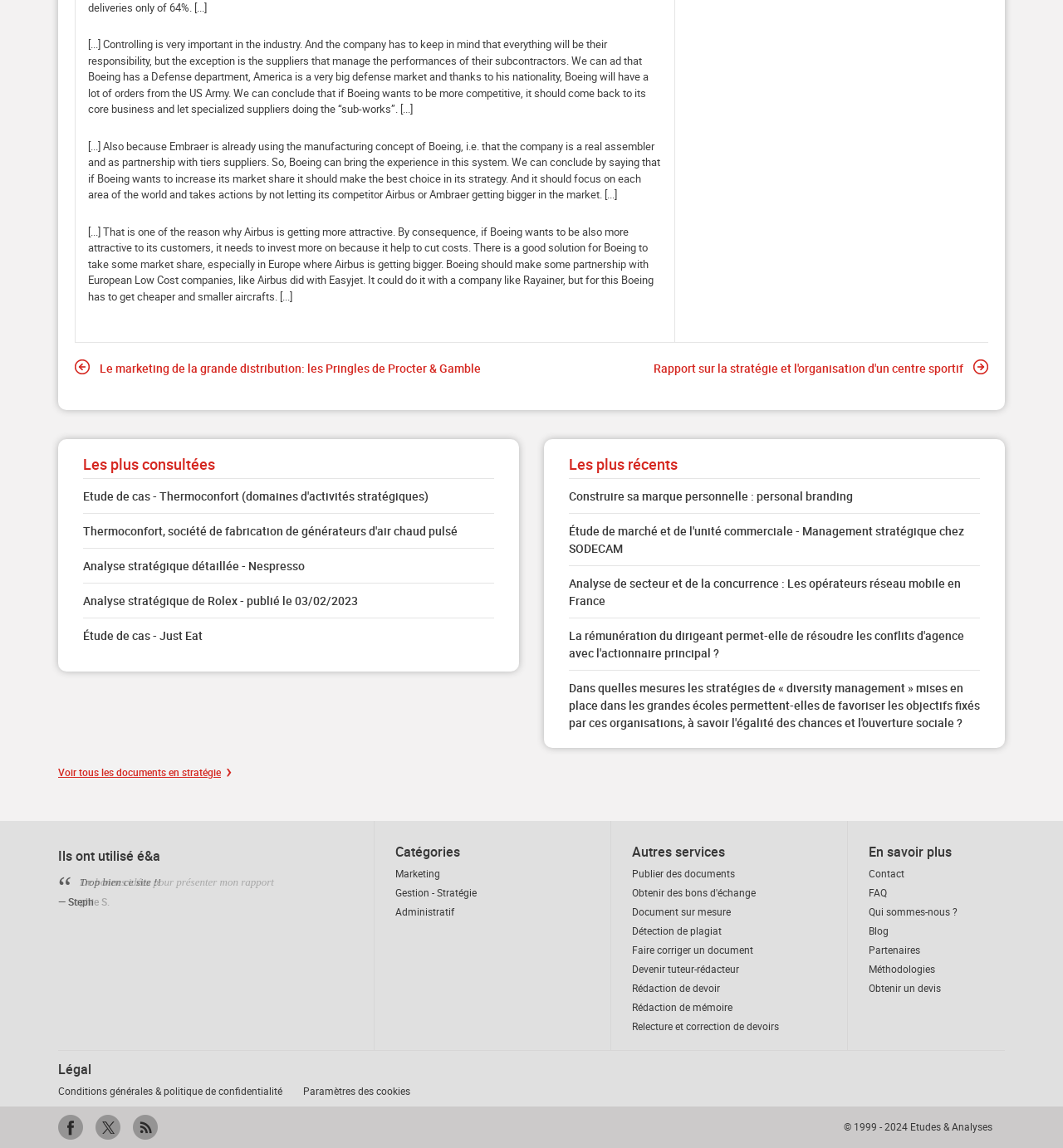Reply to the question with a brief word or phrase: What is the copyright year range of the website?

1999 - 2024